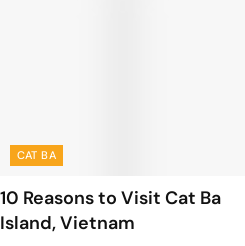Detail every significant feature and component of the image.

The image features a bold title, "10 Reasons to Visit Cat Ba Island, Vietnam," suggesting a compelling narrative about this beautiful destination. Accompanying this title is a prominent orange button labeled "CAT BA," likely indicating a link to more information or navigation related to Cat Ba Island. This design draws attention to the enticing reasons that await visitors, hinting at adventure, natural beauty, and cultural experiences on the island. The overall aesthetic is clean, allowing the title and button to stand out effectively, inviting tourists to explore what makes Cat Ba an essential travel destination.